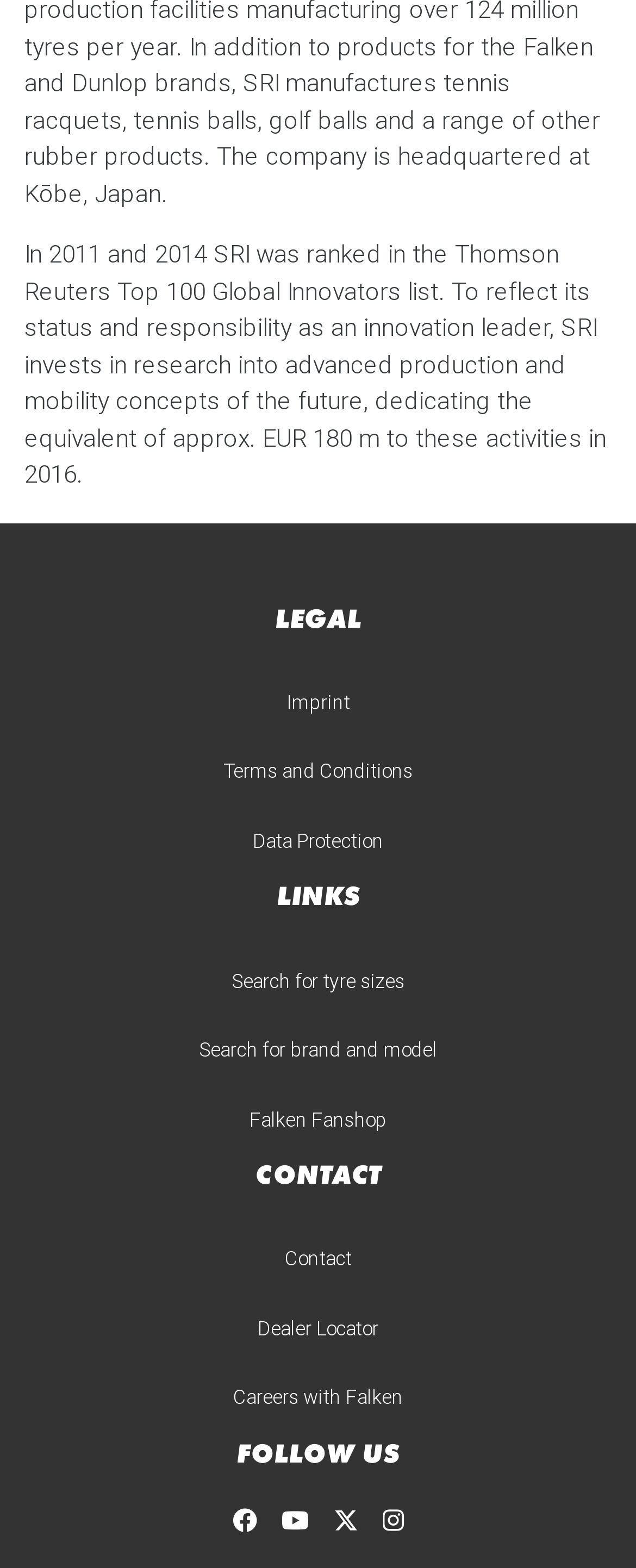How many social media links are available?
Using the details shown in the screenshot, provide a comprehensive answer to the question.

The 'FOLLOW US' section at the bottom of the webpage contains four social media links, represented by icons.